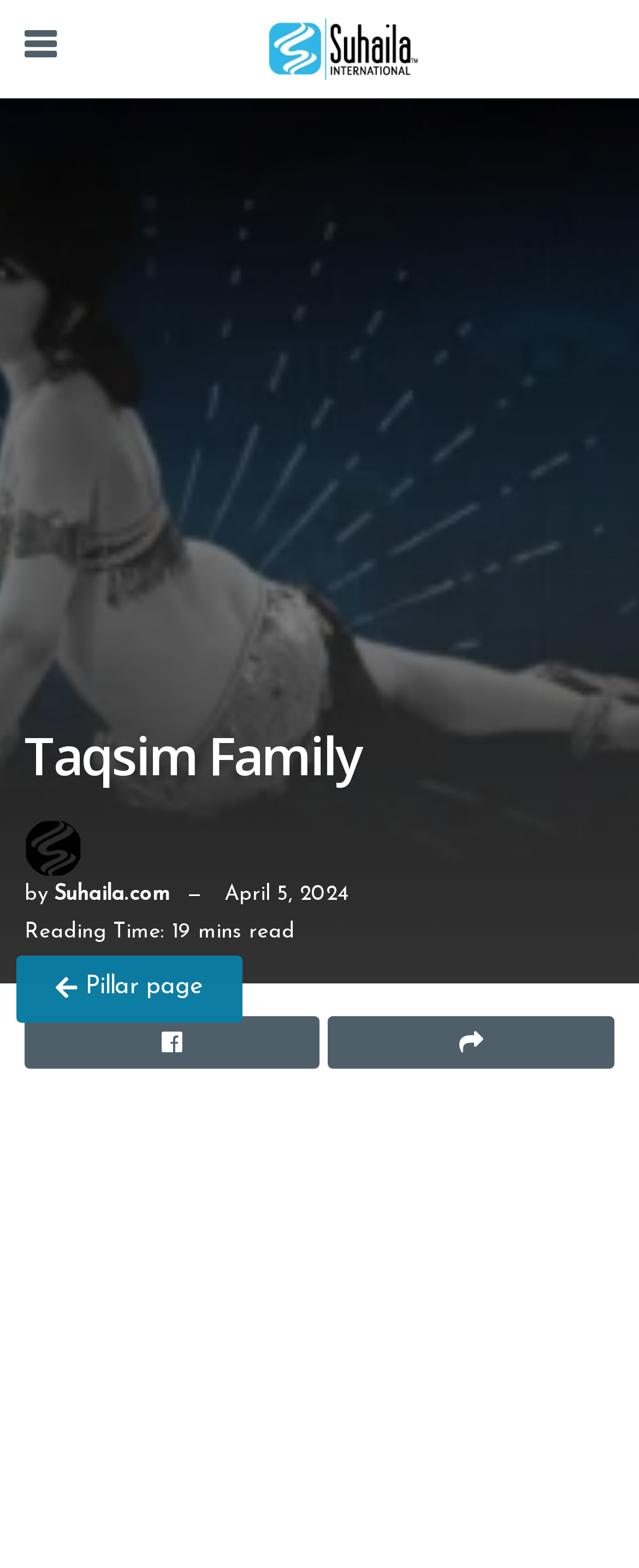What is the name of the website?
Look at the image and respond with a single word or a short phrase.

Suhaila.com